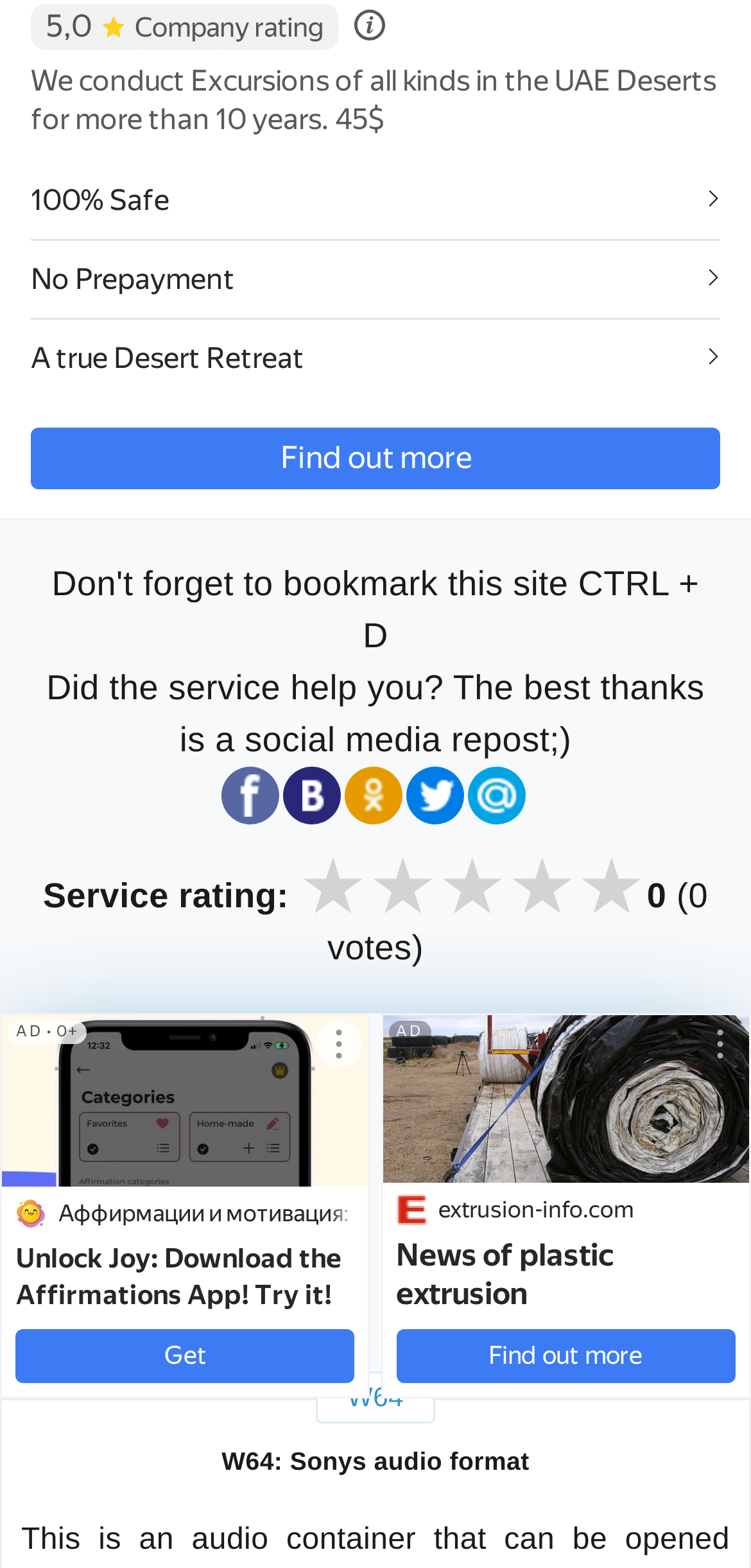Find the bounding box coordinates of the element to click in order to complete the given instruction: "Click on 'Find out more'."

[0.041, 0.272, 0.959, 0.312]